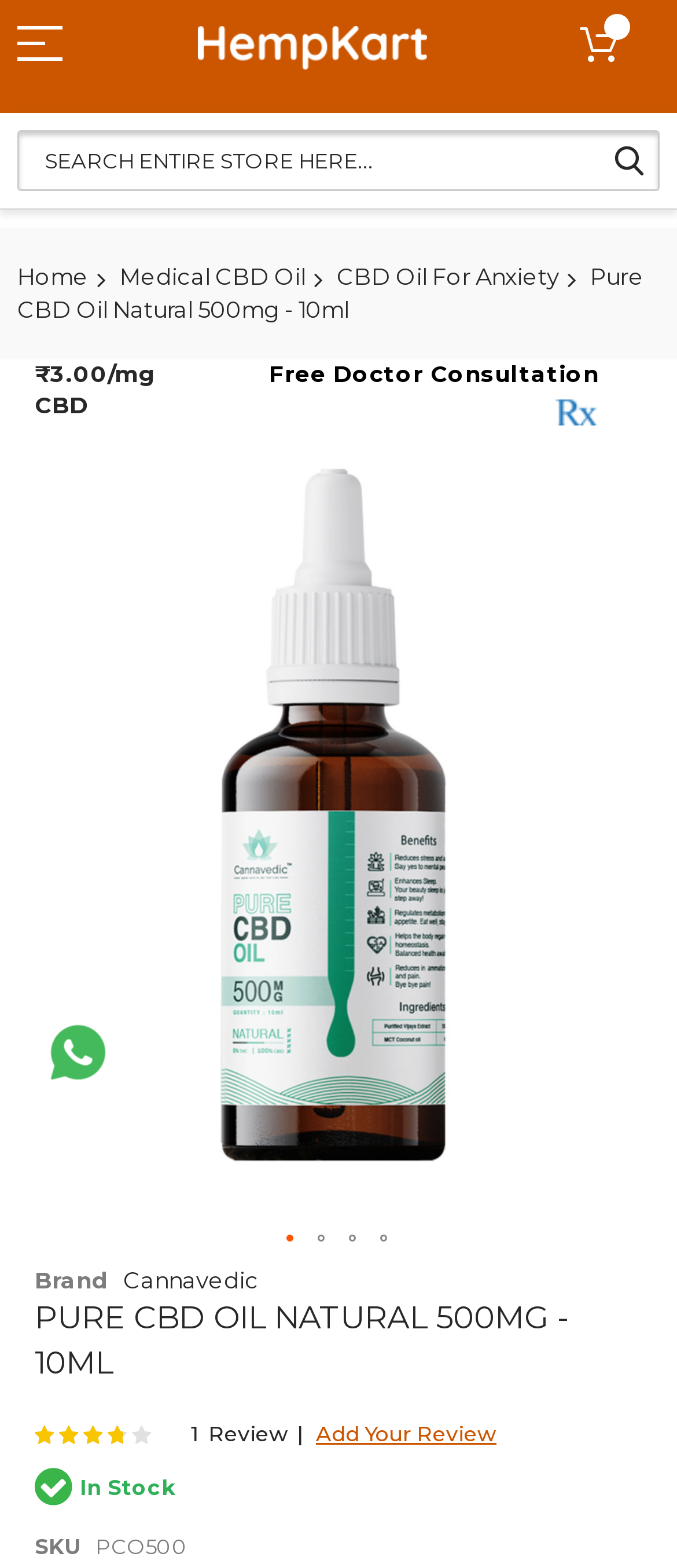Please predict the bounding box coordinates of the element's region where a click is necessary to complete the following instruction: "Add Your Review". The coordinates should be represented by four float numbers between 0 and 1, i.e., [left, top, right, bottom].

[0.467, 0.906, 0.733, 0.923]